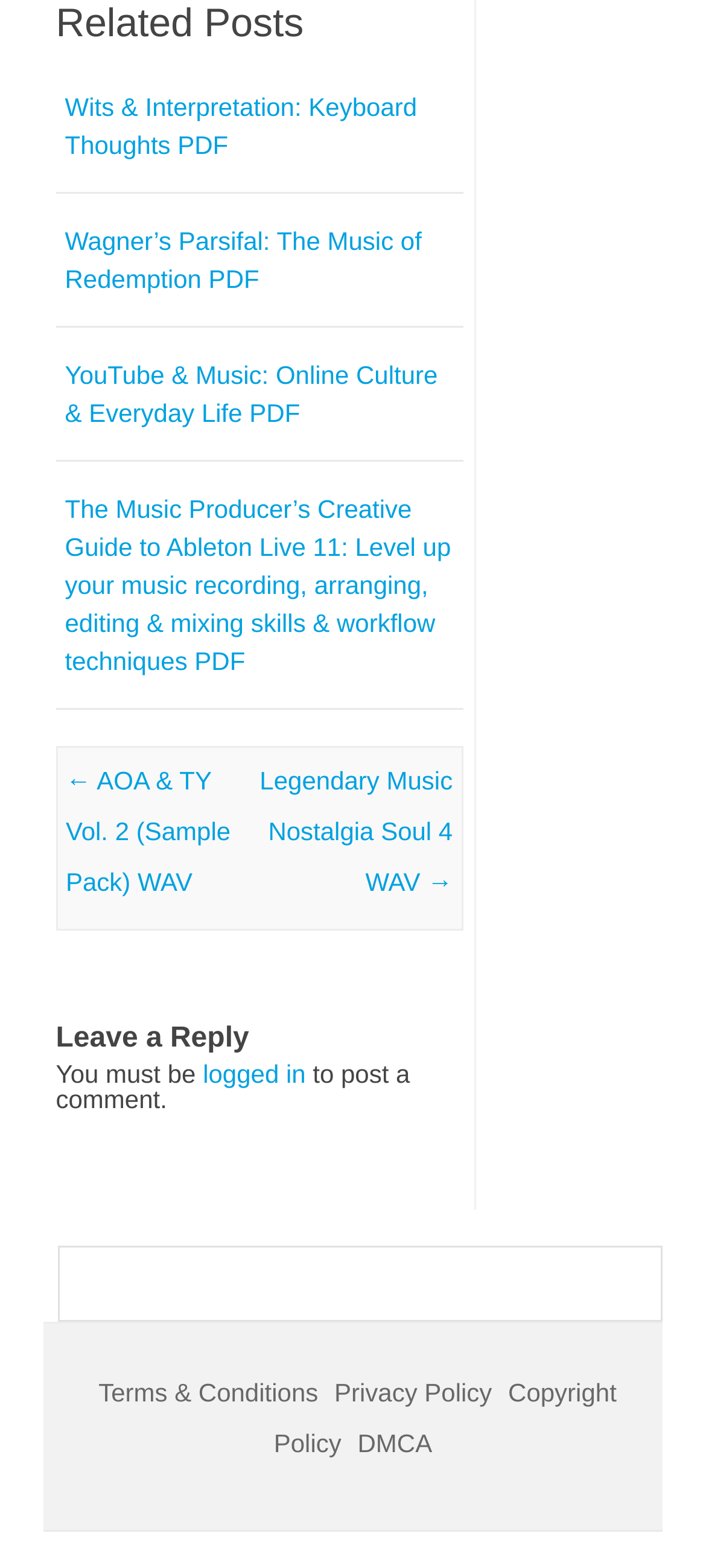Given the following UI element description: "DMCA", find the bounding box coordinates in the webpage screenshot.

[0.506, 0.912, 0.612, 0.93]